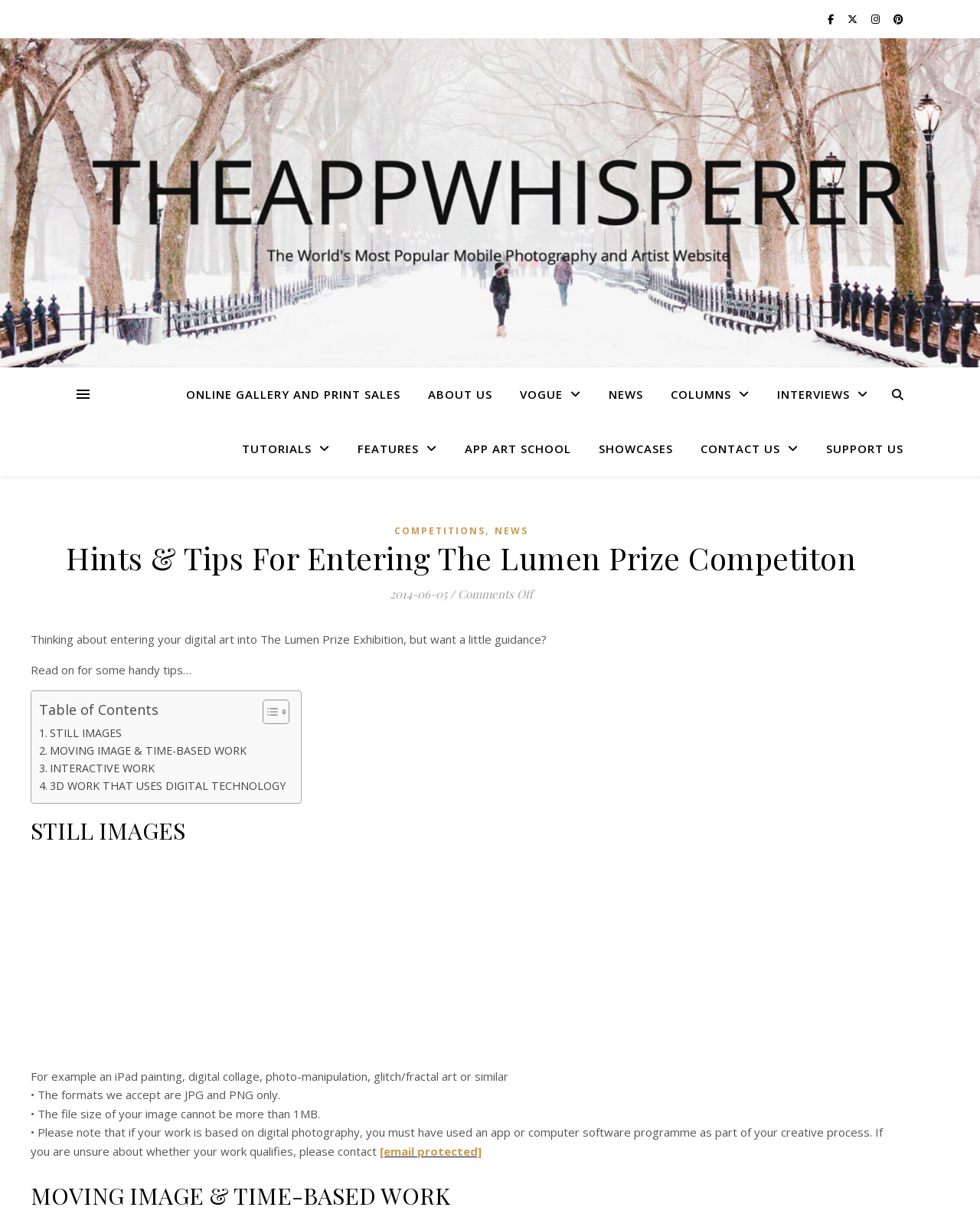What is the purpose of the 'Toggle Table of Content' button?
Can you give a detailed and elaborate answer to the question?

The 'Toggle Table of Content' button is located in the table of contents section, and its purpose is to allow users to show or hide the table of contents, making it easier to navigate the webpage.